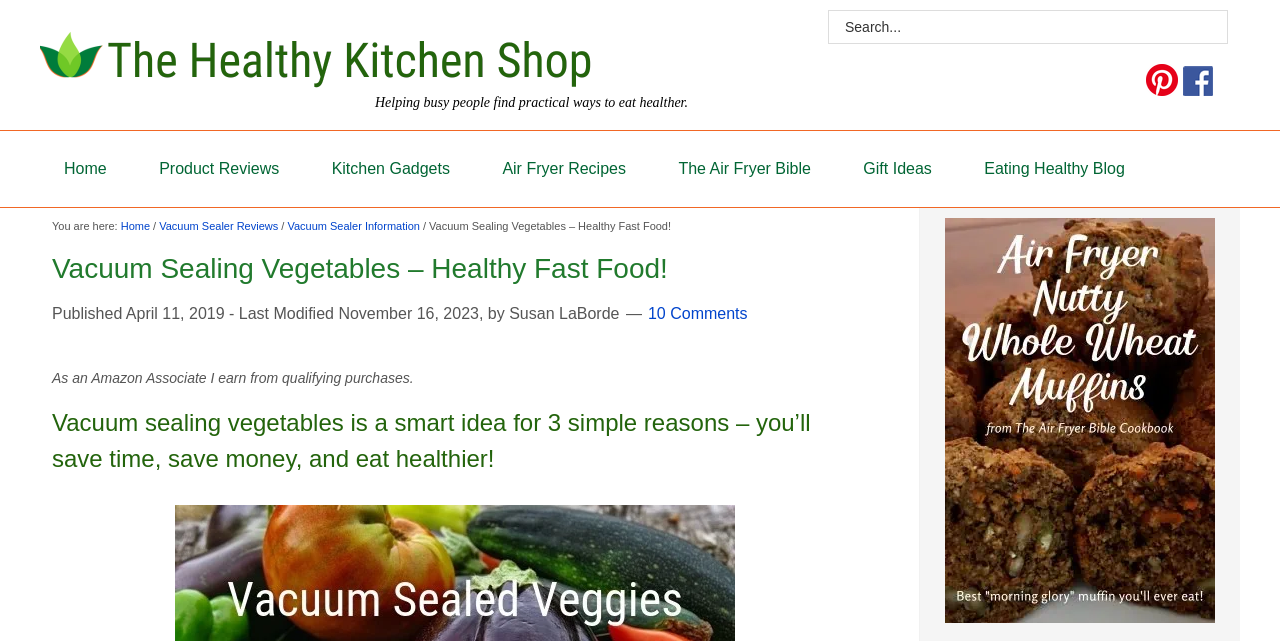Find the bounding box coordinates of the area to click in order to follow the instruction: "View the Vacuum Sealer Reviews page".

[0.124, 0.343, 0.217, 0.362]